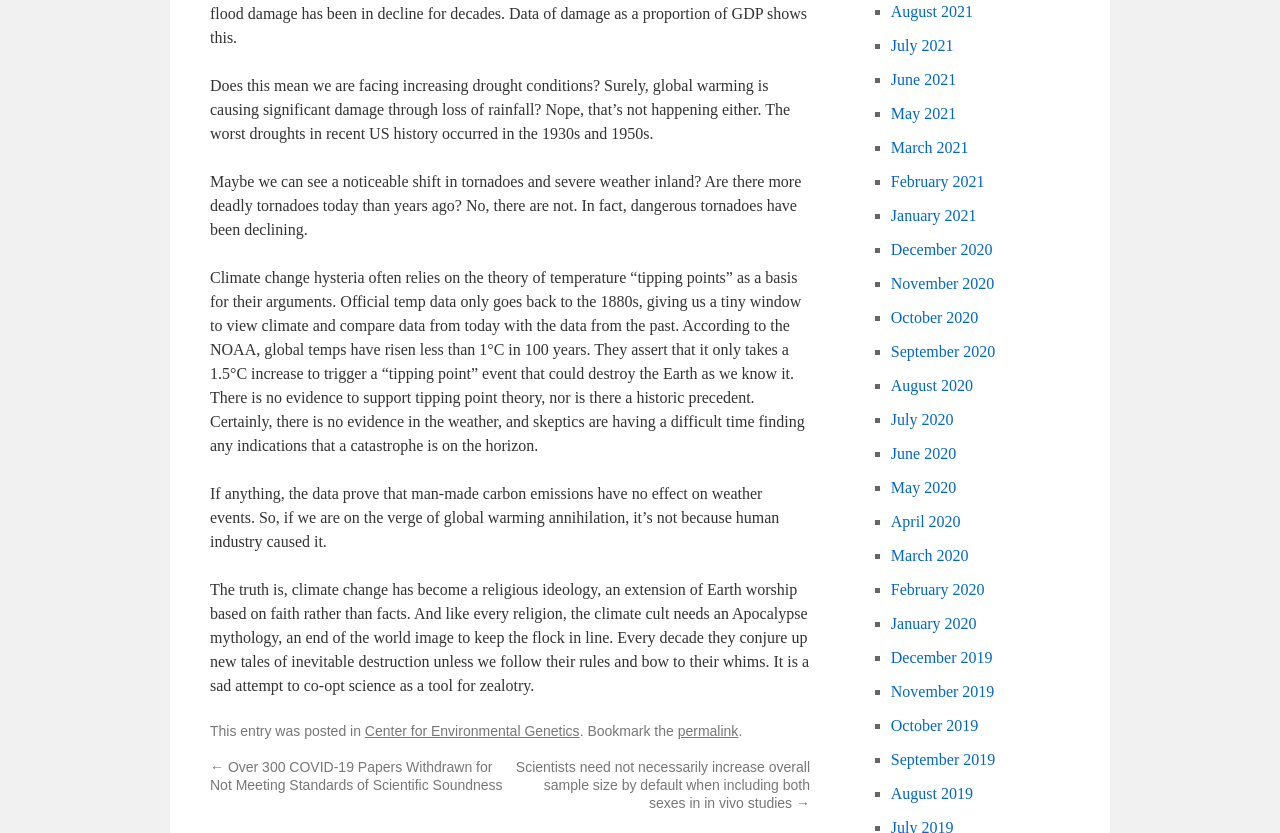Based on the element description, predict the bounding box coordinates (top-left x, top-left y, bottom-right x, bottom-right y) for the UI element in the screenshot: January 2021

[0.696, 0.249, 0.763, 0.269]